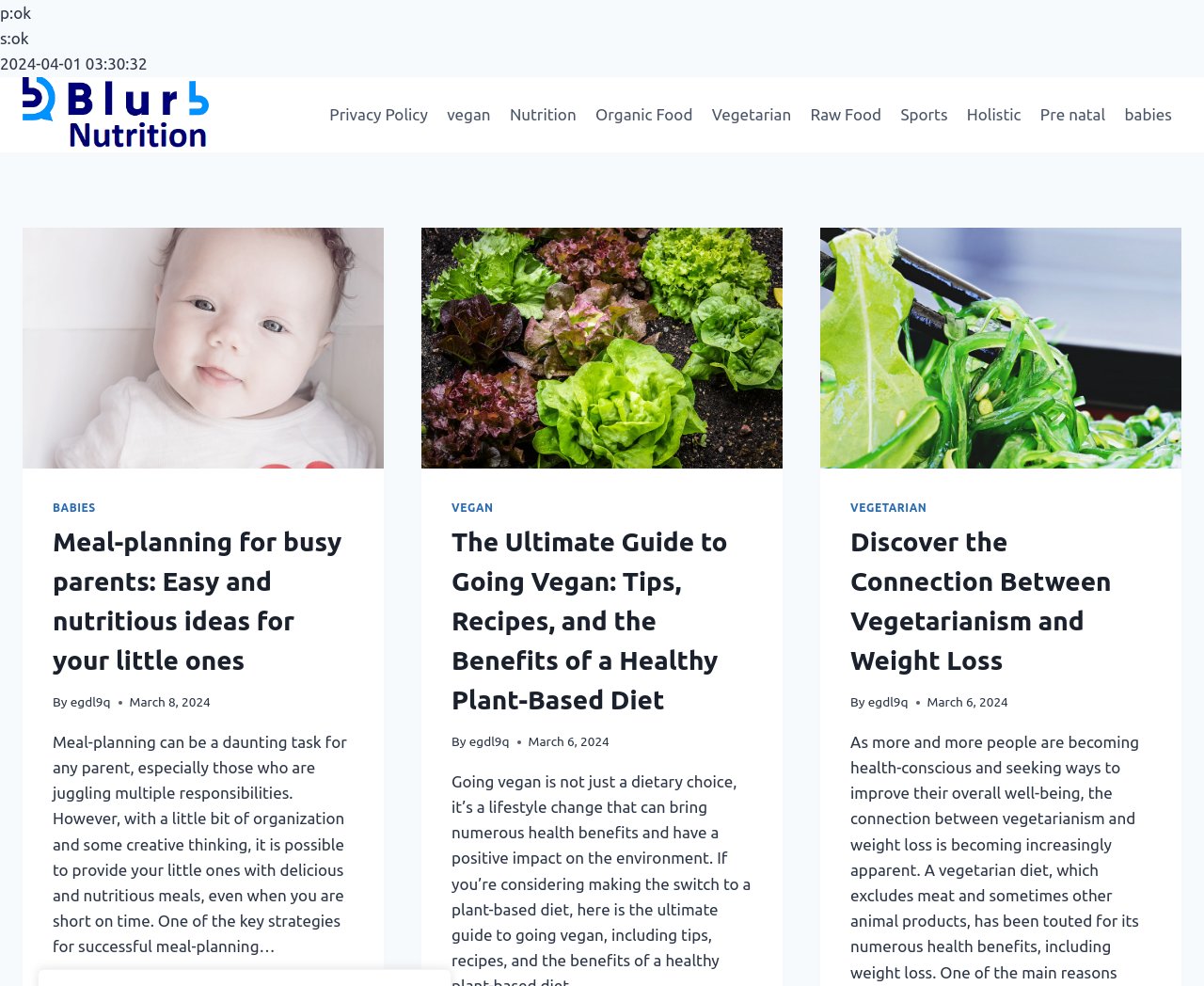What type of images are used in the articles?
Answer the question with detailed information derived from the image.

The images used in the articles appear to be illustrative, providing a visual representation of the topic being discussed. They are not necessarily photographs, but rather graphics or illustrations that help to break up the text and make the article more engaging.